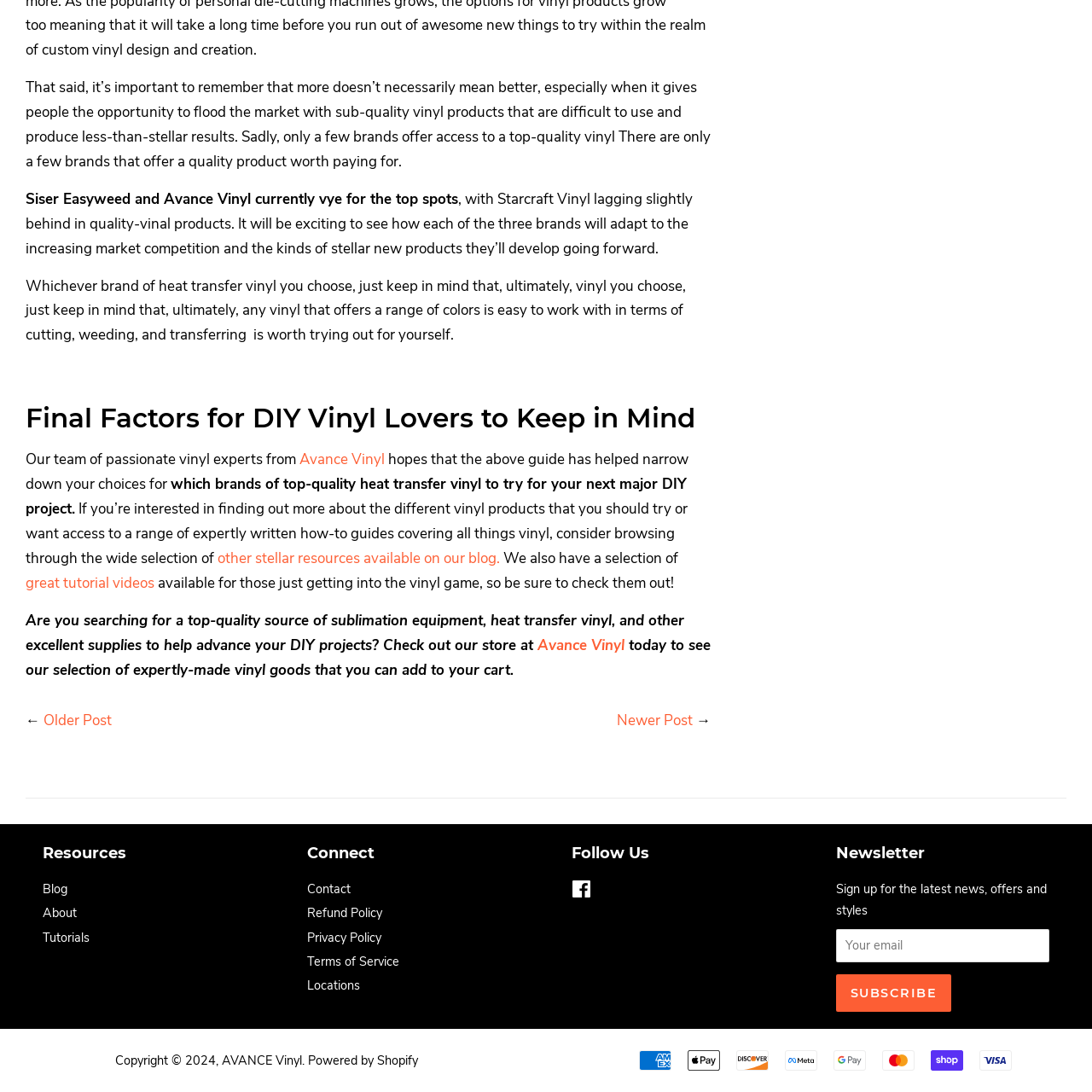Please reply to the following question using a single word or phrase: 
Which brand of heat transfer vinyl is mentioned as a top-quality option?

Siser Easyweed and Avance Vinyl